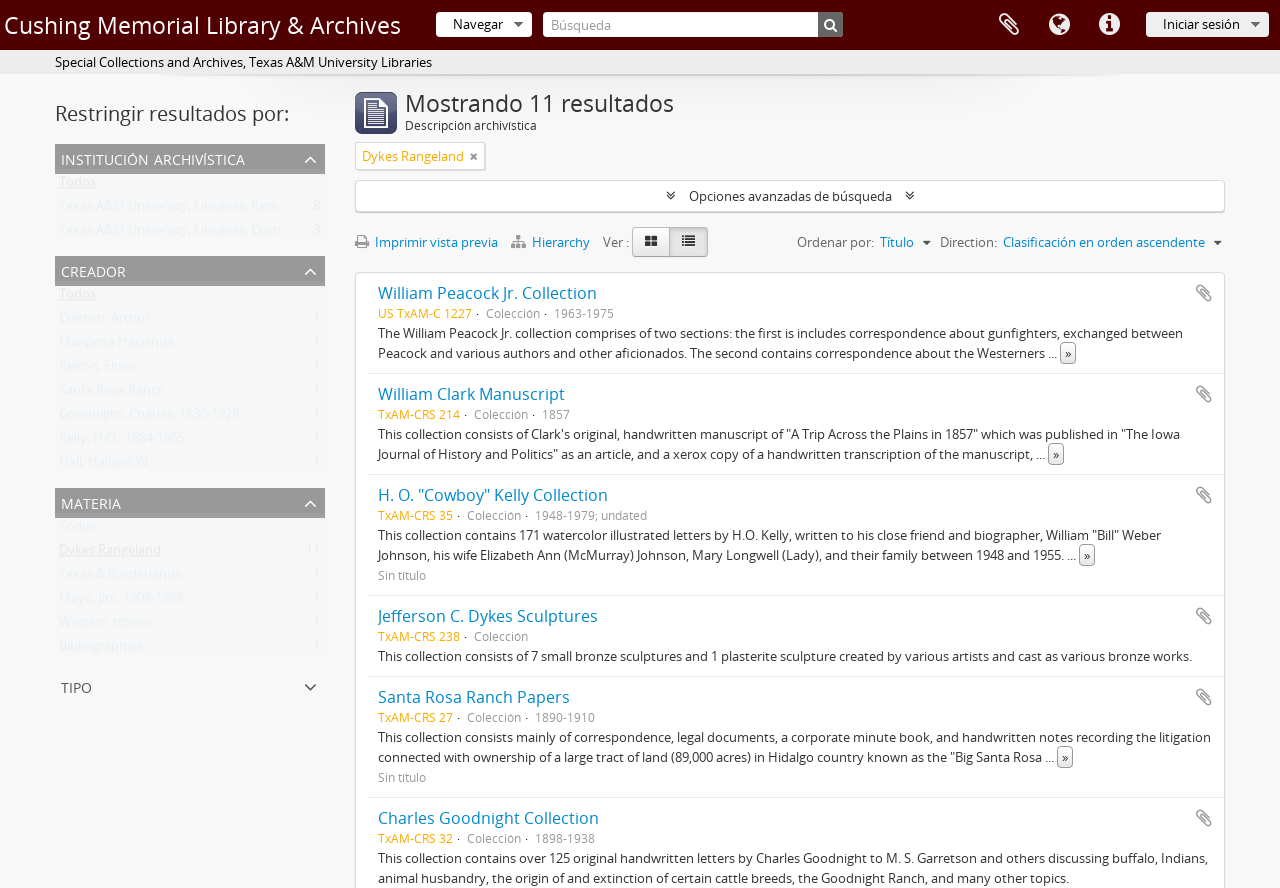Please identify the bounding box coordinates of the element's region that should be clicked to execute the following instruction: "Search for something". The bounding box coordinates must be four float numbers between 0 and 1, i.e., [left, top, right, bottom].

[0.424, 0.0, 0.659, 0.053]